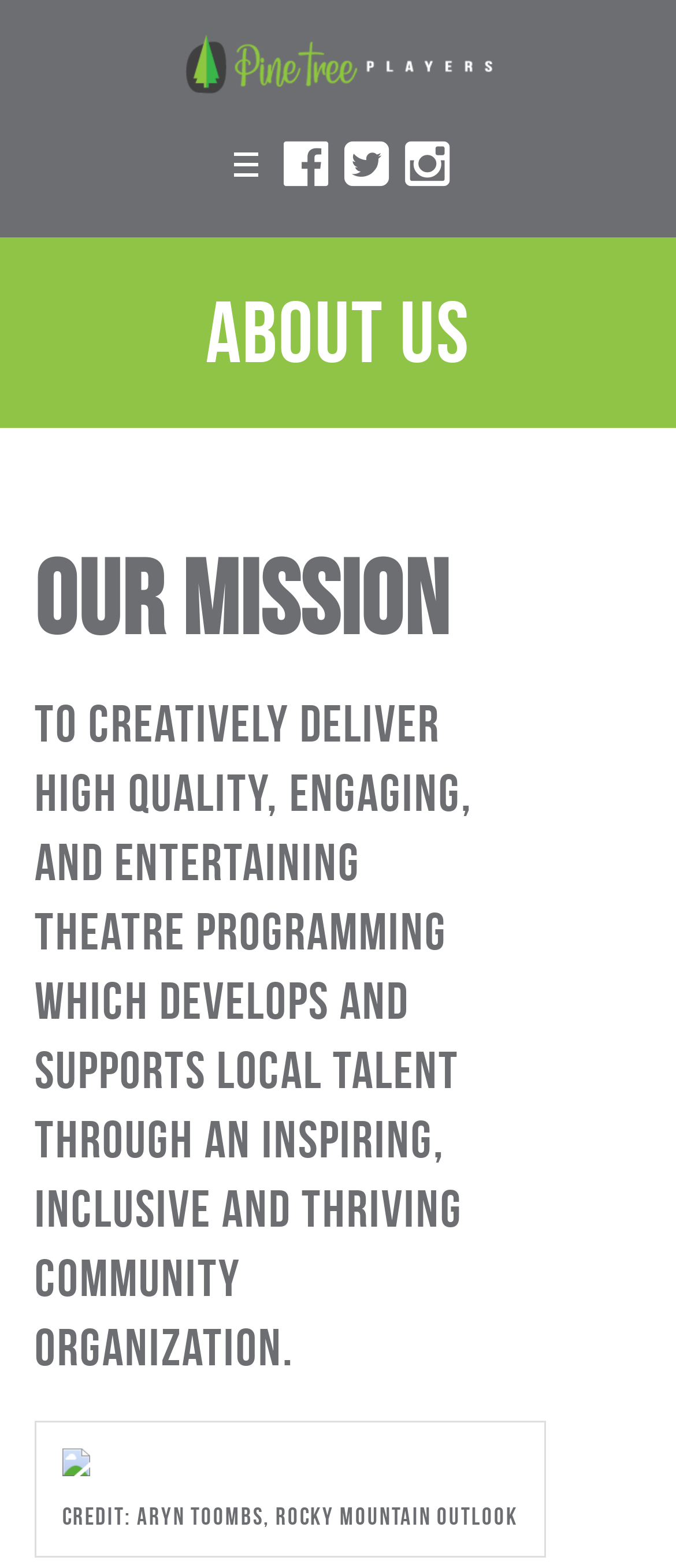Offer a detailed account of what is visible on the webpage.

The webpage is about Pine Tree Players, an organization that focuses on delivering high-quality theatre programming. At the top left of the page, there is a link to the organization's homepage, accompanied by an image with the same name. 

Below the top section, there are three social media links, represented by icons, positioned horizontally next to each other. 

The main content of the page is divided into two sections. The first section has a heading "About Us" at the top, spanning the entire width of the page. 

The second section has a heading "Our Mission" on the left side, followed by a paragraph of text that describes the organization's mission. This paragraph is quite long and takes up most of the page's vertical space. 

At the bottom of the page, there is a small image on the left side, accompanied by a credit text that mentions the photographer and the publication.